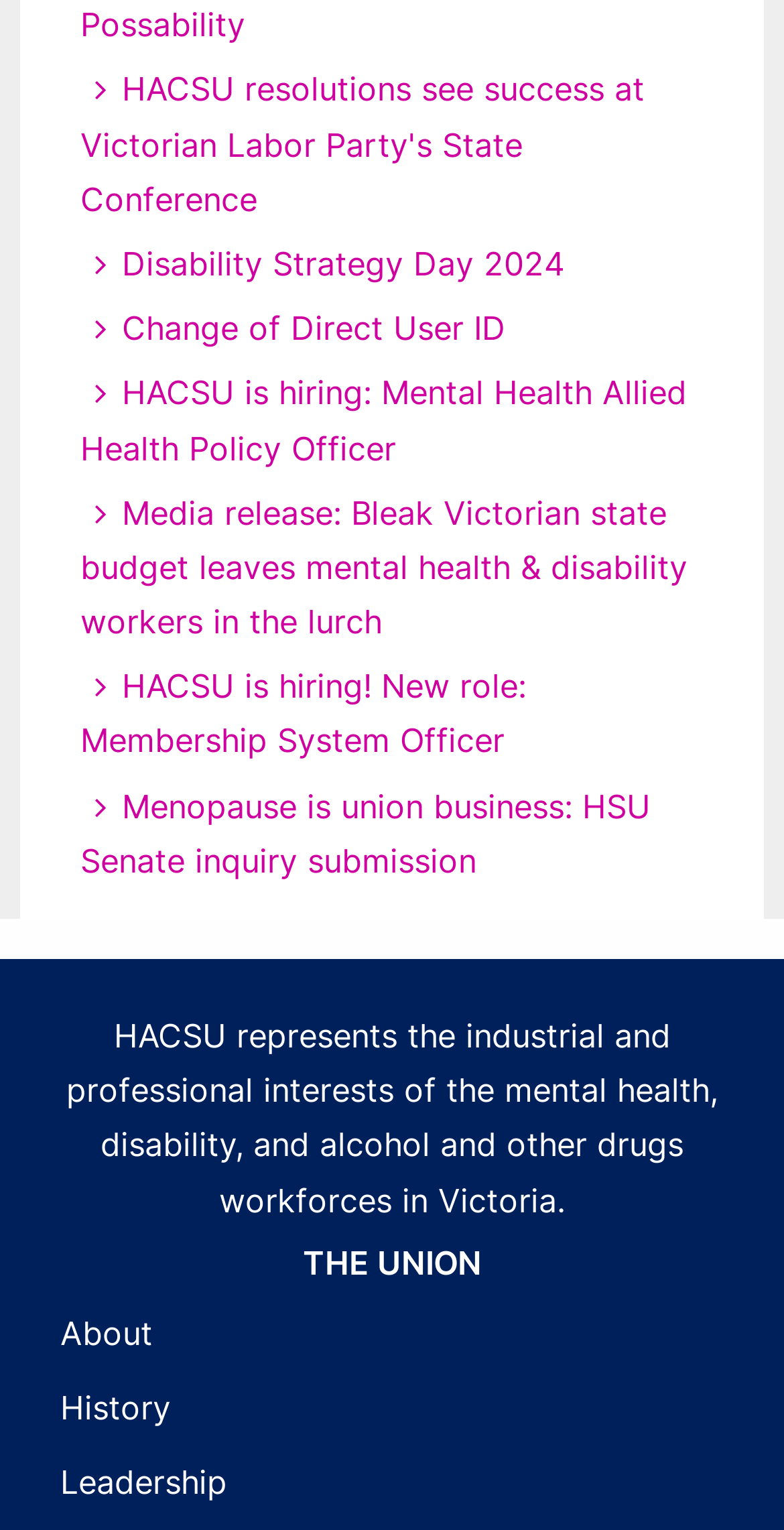Please find the bounding box coordinates for the clickable element needed to perform this instruction: "Learn about HACSU's Disability Strategy Day 2024".

[0.103, 0.159, 0.719, 0.185]